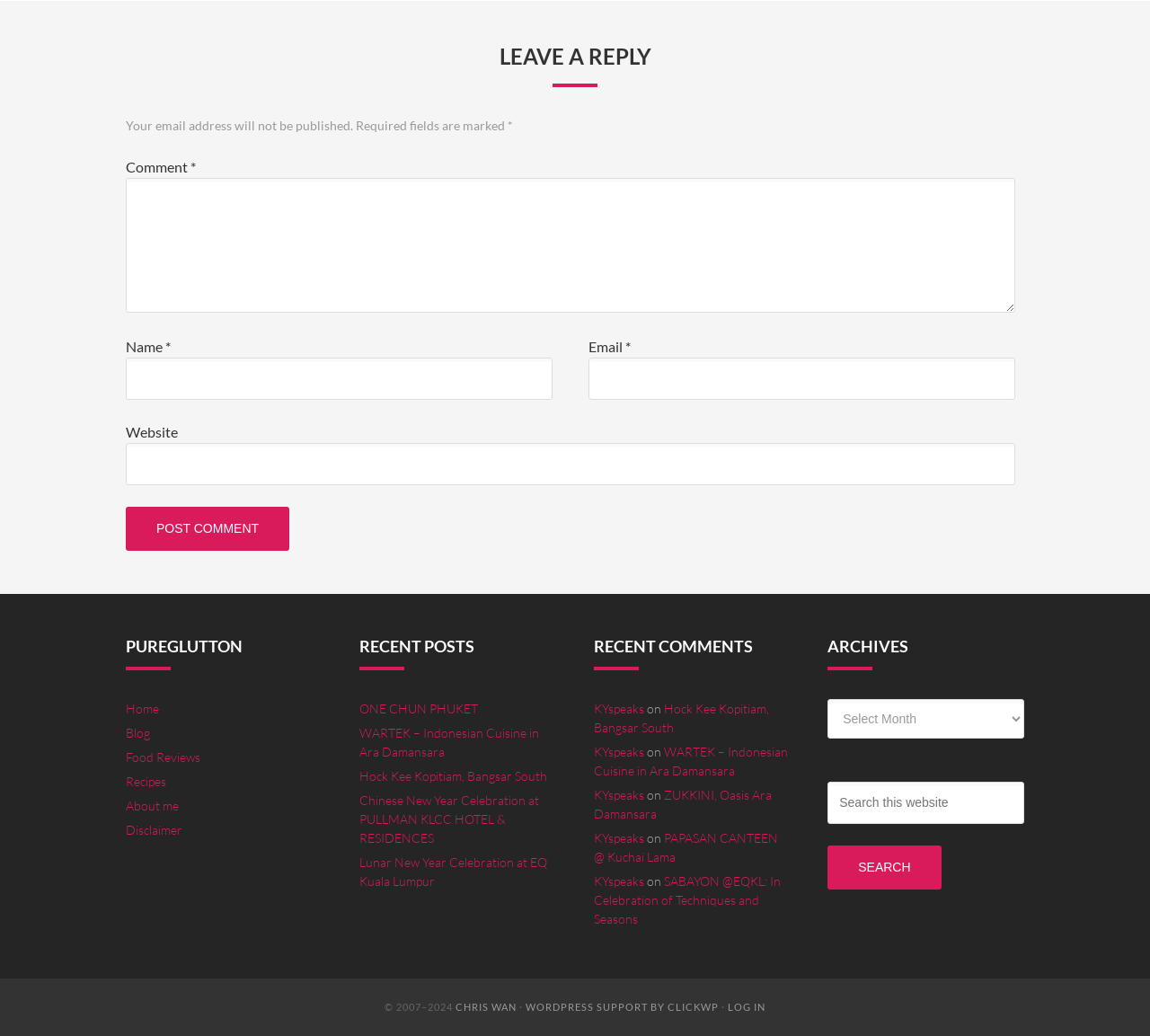What is the name of the website?
Using the image as a reference, answer the question with a short word or phrase.

PUREGLUTTON